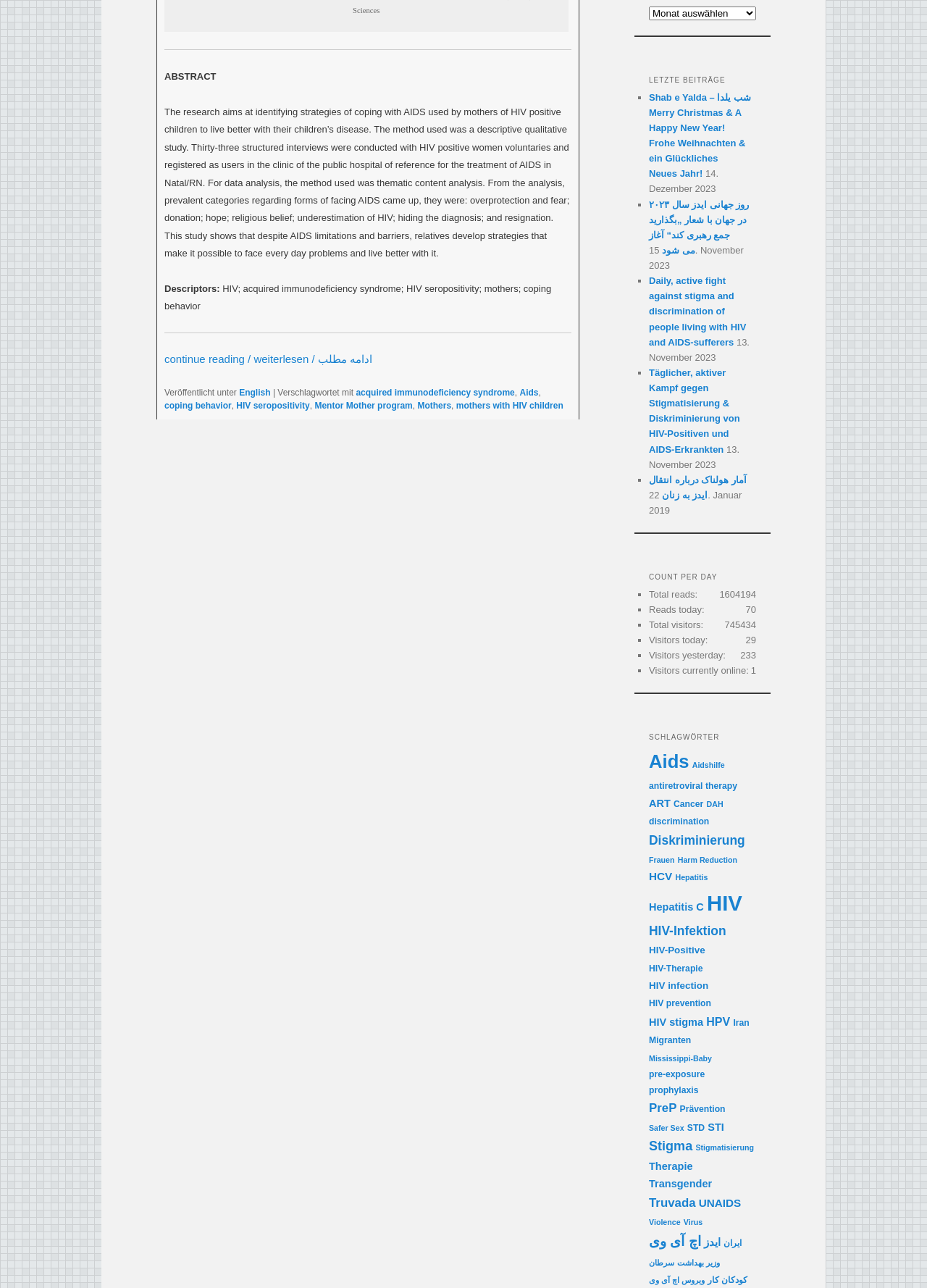What is the category of 'hiding the diagnosis'?
Provide a well-explained and detailed answer to the question.

From the analysis, prevalent categories regarding forms of facing AIDS came up, they were: overprotection and fear; donation; hope; religious belief; underestimation of HIV; hiding the diagnosis; and resignation.